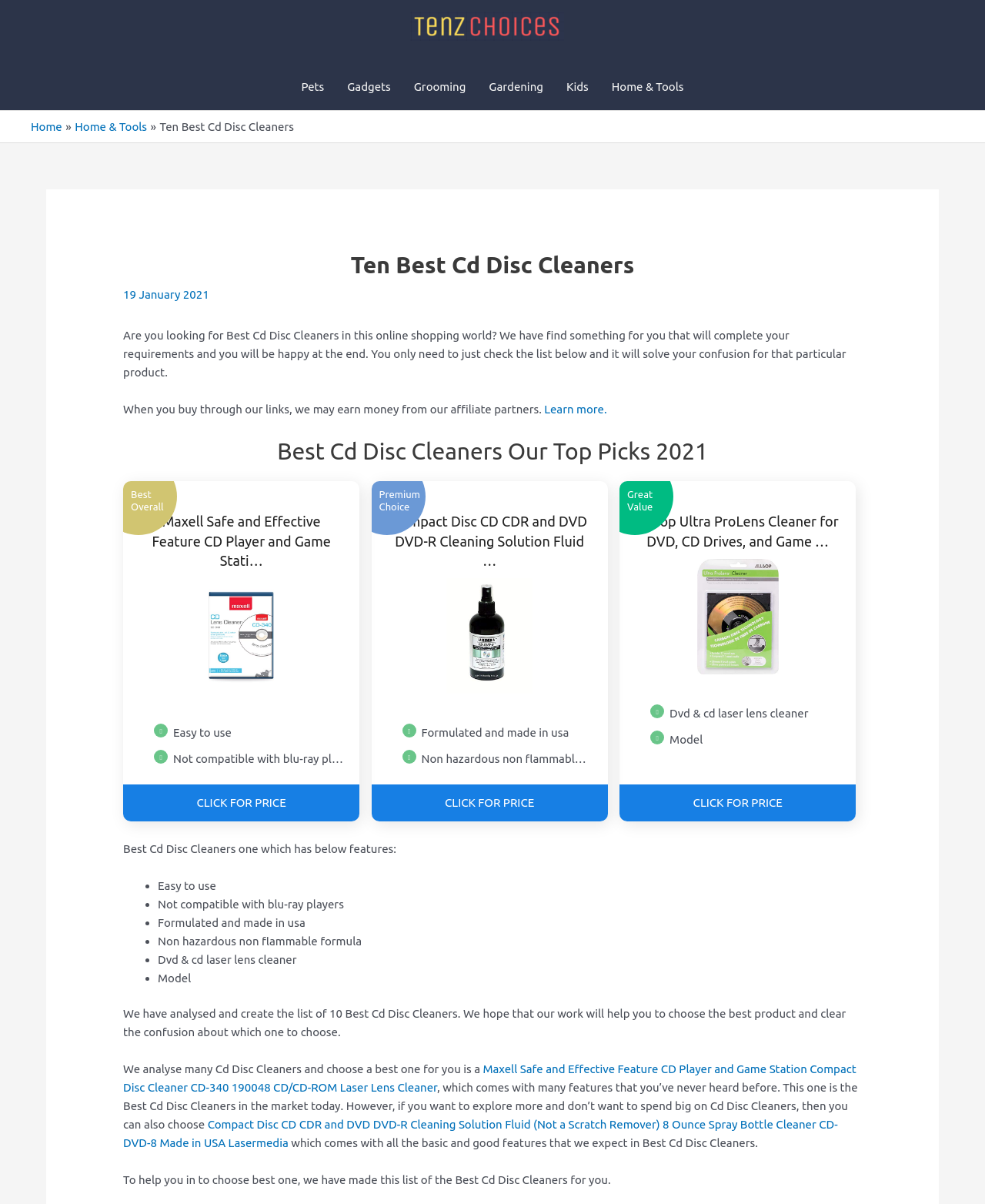Explain the webpage in detail.

This webpage is about the top 10 best CD disc cleaners, with a focus on helping users choose the right product. At the top, there is a navigation bar with links to different categories, including "Pets", "Gadgets", and "Home & Tools". Below this, there is a breadcrumb navigation section with links to "Home" and "Home & Tools".

The main content of the page is divided into sections, with a heading that reads "Ten Best Cd Disc Cleaners" and a subheading that says "Our Top Picks 2021". There are three main sections, each highlighting a different CD disc cleaner product. Each section includes an image of the product, a brief description, and a "CLICK FOR PRICE" link.

The first section is labeled "Best Overall" and features the Maxell Safe and Effective Feature CD Player and Game Station Compact Disc Cleaner. The second section is labeled "Premium Choice" and features the Compact Disc CD CDR and DVD DVD-R Cleaning Solution Fluid. The third section is labeled "Great Value" and features the Allsop Ultra ProLens Cleaner for DVD, CD Drives, and Game Consoles.

Below these sections, there is a list of features that a good CD disc cleaner should have, including "Easy to use", "Not compatible with blu-ray players", "Formulated and made in USA", and "Dvd & cd laser lens cleaner". The page also includes a brief summary of the top 10 best CD disc cleaners and a recommendation to choose the best product based on individual needs.

At the bottom of the page, there are links to the top three recommended products, along with a brief description of each. Overall, the webpage is designed to provide users with a comprehensive guide to choosing the best CD disc cleaner for their needs.